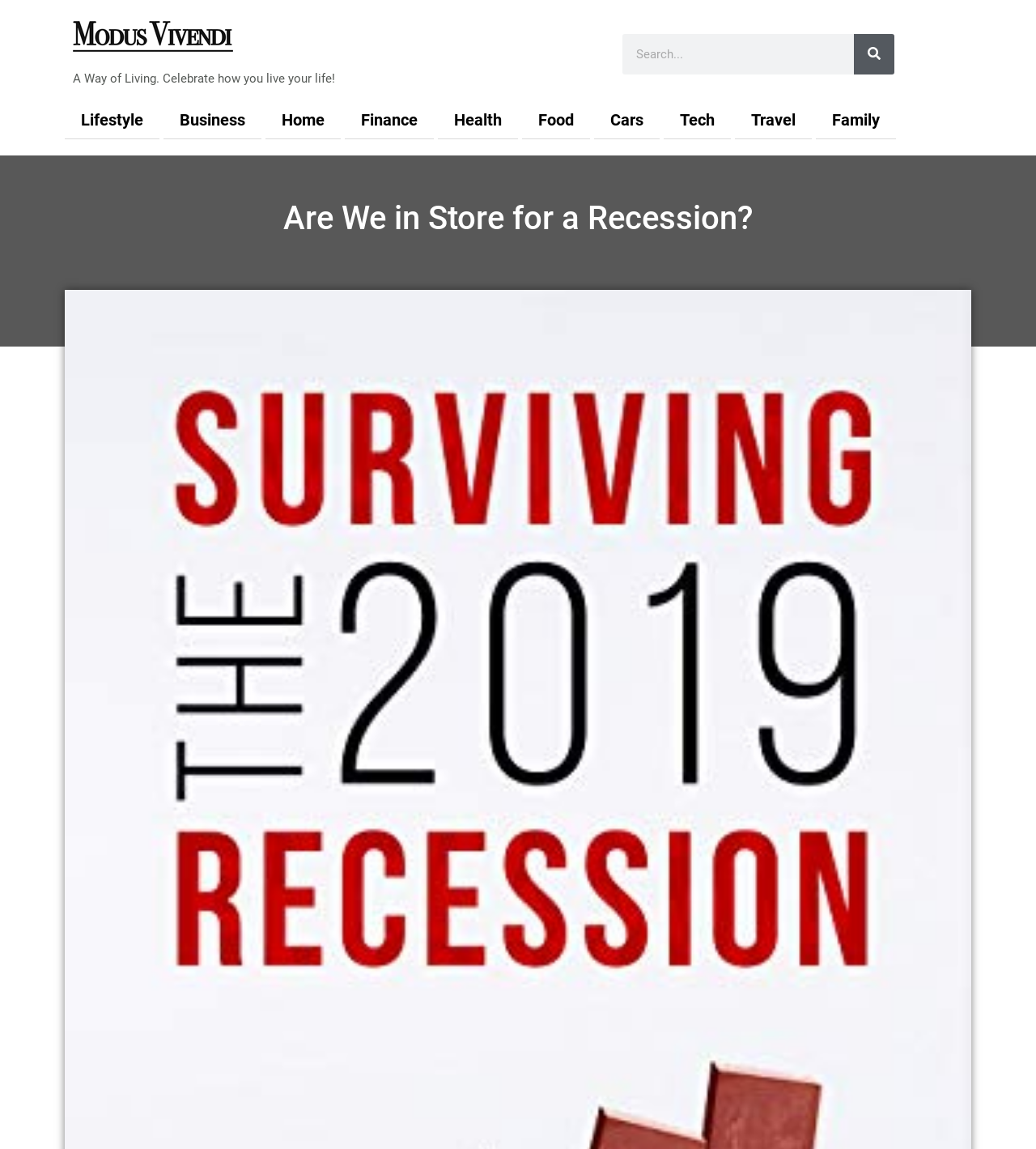Please find the bounding box coordinates of the element's region to be clicked to carry out this instruction: "Search for something".

[0.601, 0.03, 0.863, 0.065]